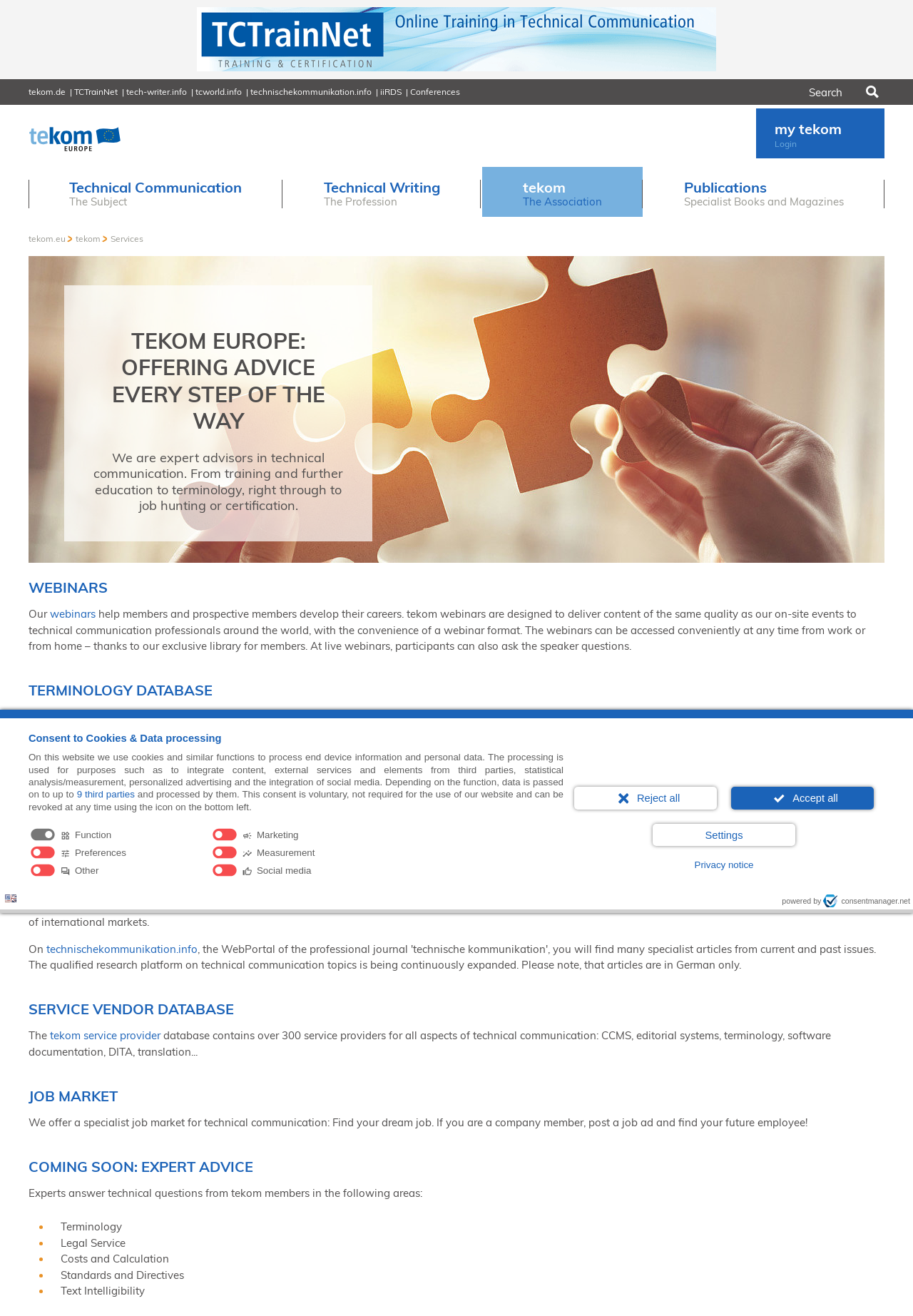Please find the bounding box coordinates for the clickable element needed to perform this instruction: "Check the contact information".

None